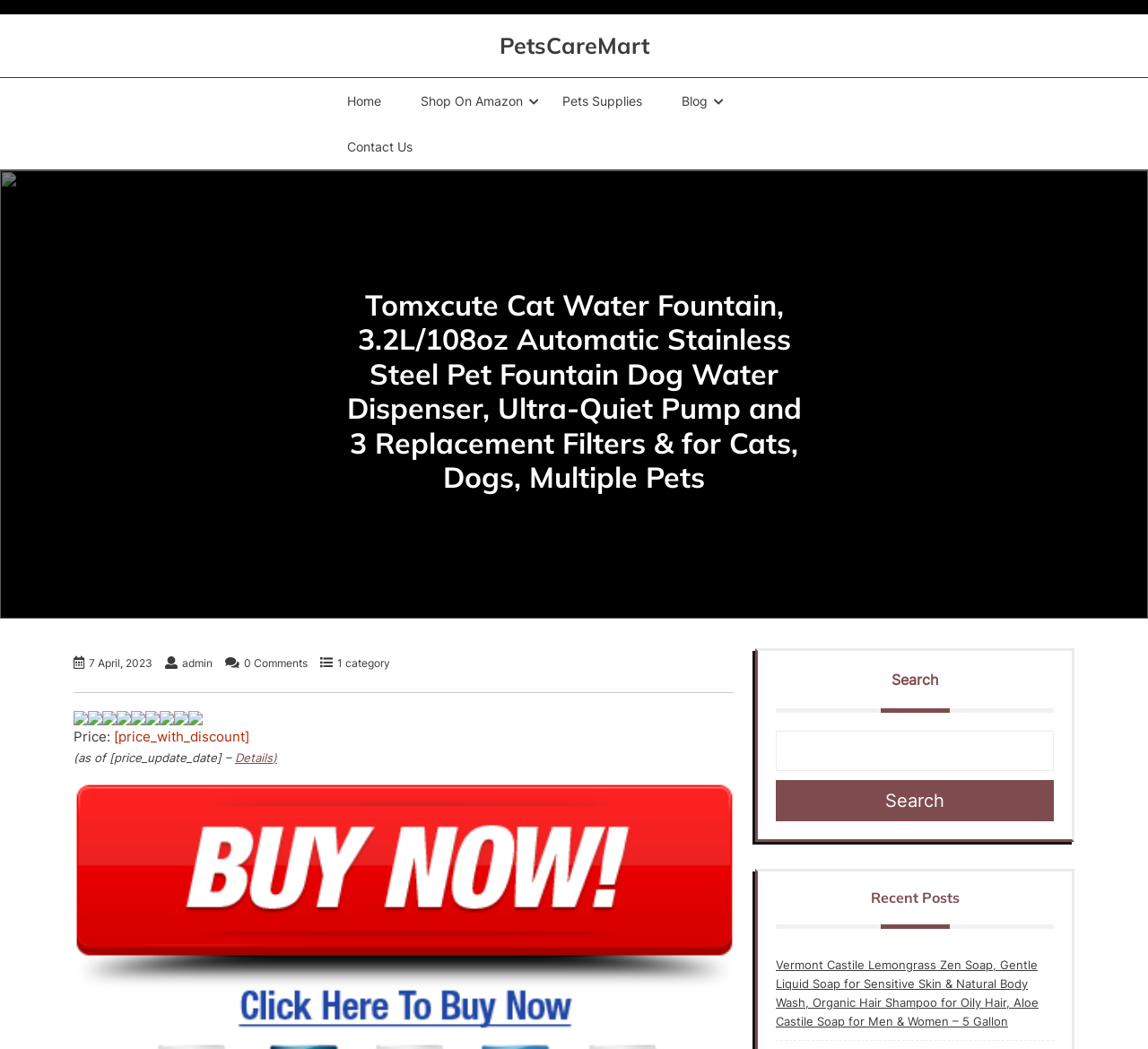Please provide a detailed answer to the question below based on the screenshot: 
What is the purpose of the separator element?

The separator element is used to separate the content on the webpage. In this case, it is used to separate the product information from the rest of the content. The separator element has an orientation of horizontal, indicating that it is used to separate content horizontally.